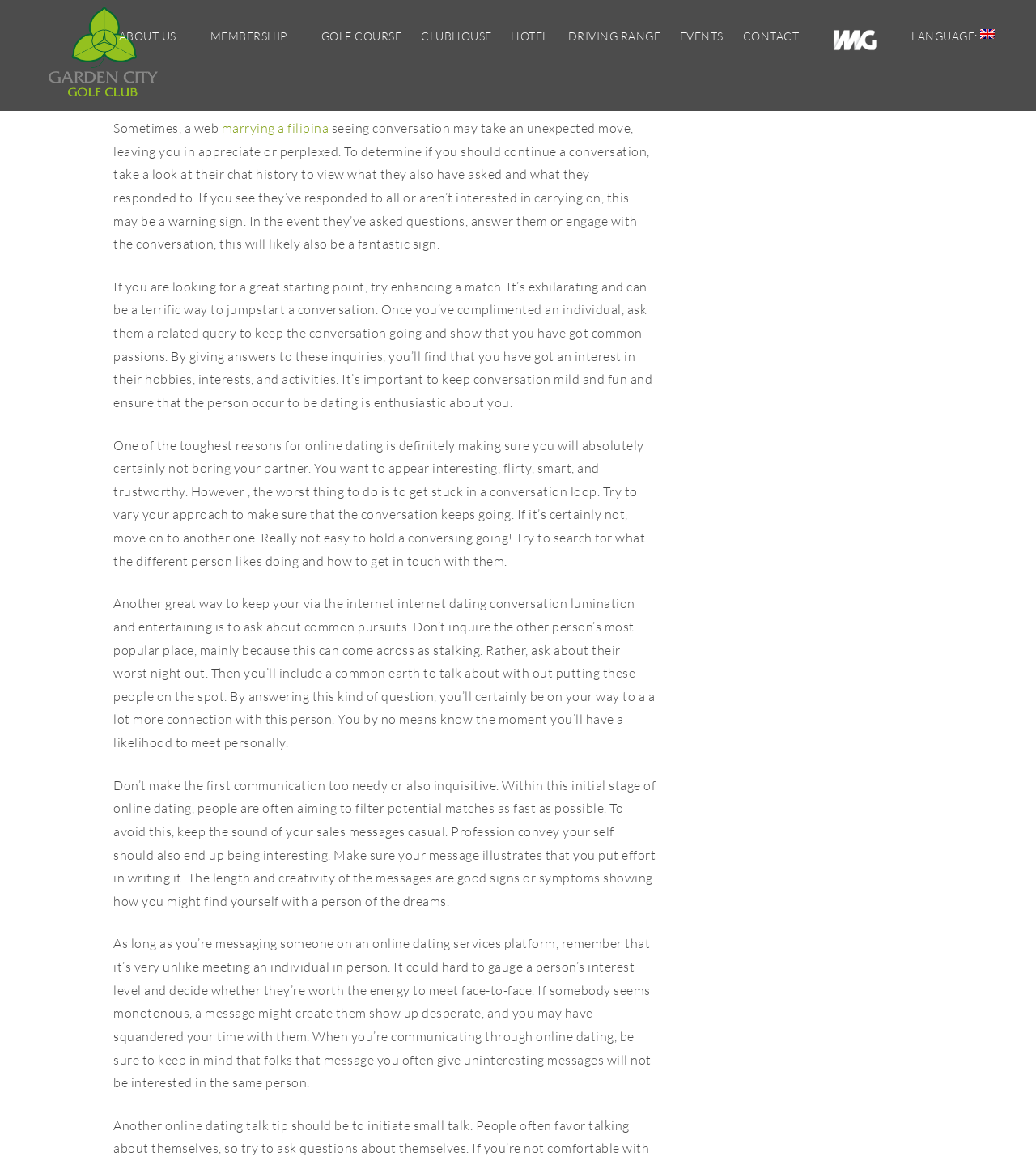Provide the bounding box coordinates of the section that needs to be clicked to accomplish the following instruction: "Click the ABOUT US link."

[0.098, 0.011, 0.186, 0.051]